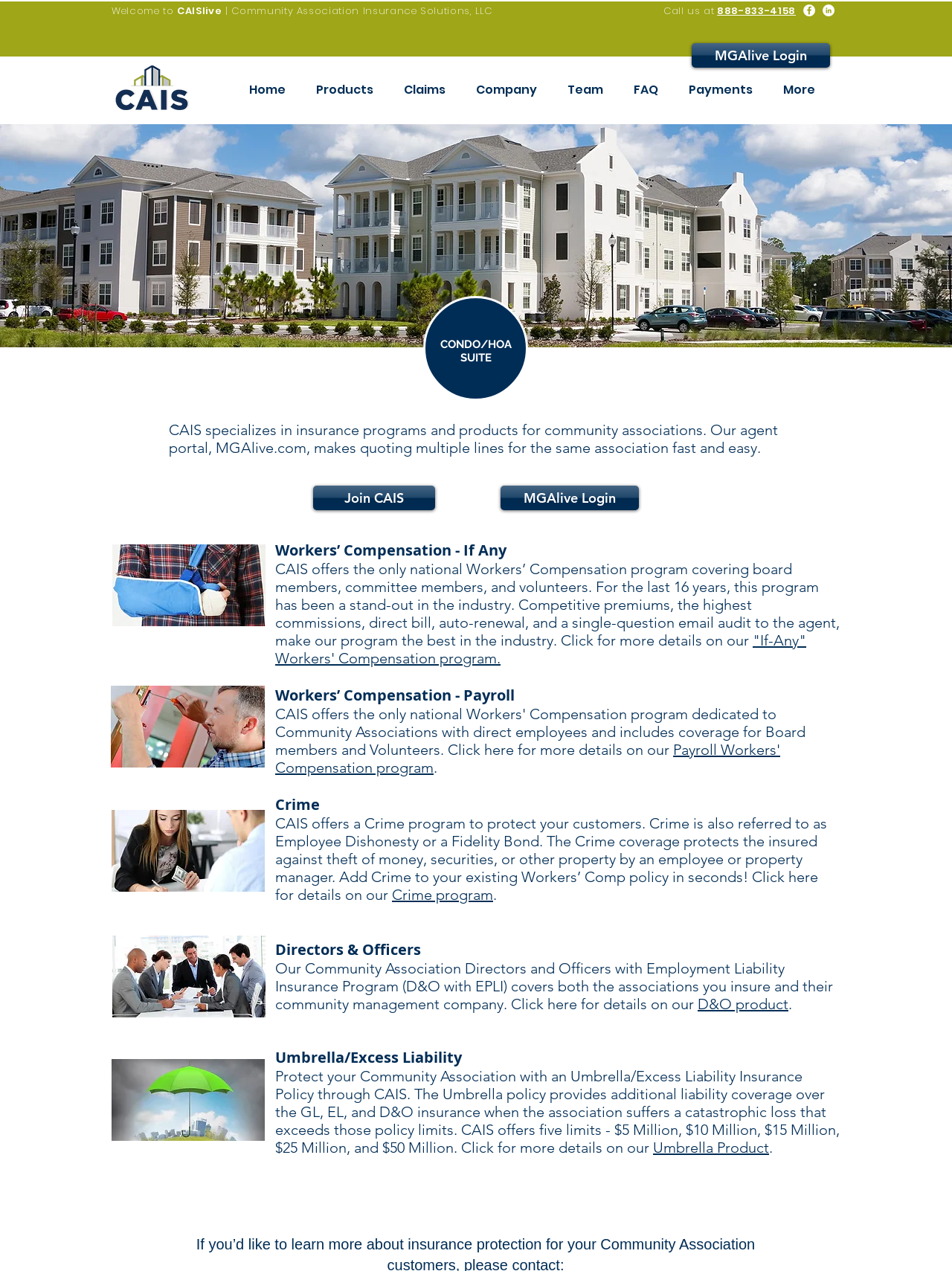Identify the main heading of the webpage and provide its text content.

Welcome to CAISlive | Community Association Insurance Solutions, LLC